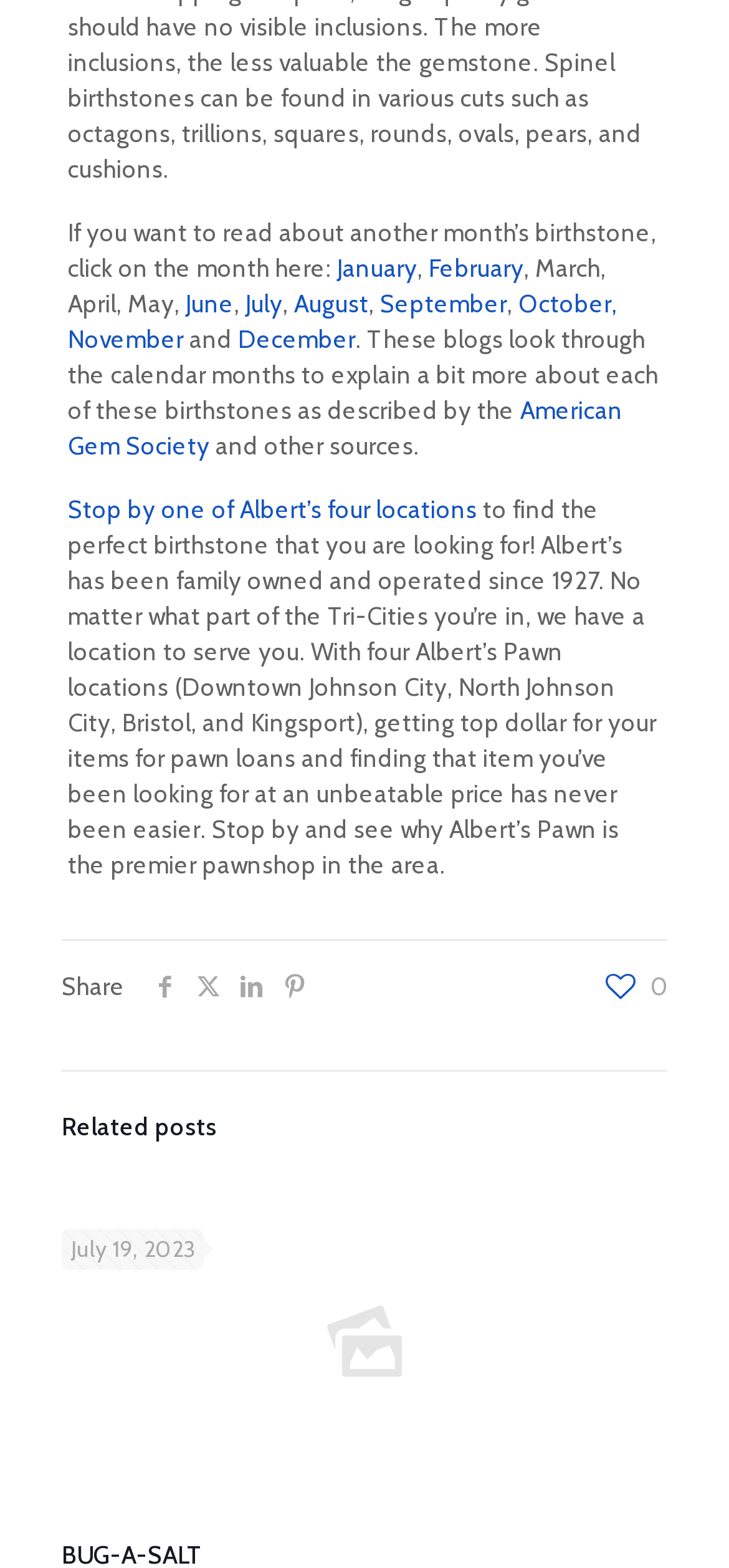What organization is mentioned as a source for birthstone information?
Carefully analyze the image and provide a thorough answer to the question.

The text mentions that the birthstones are described by the American Gem Society and other sources.